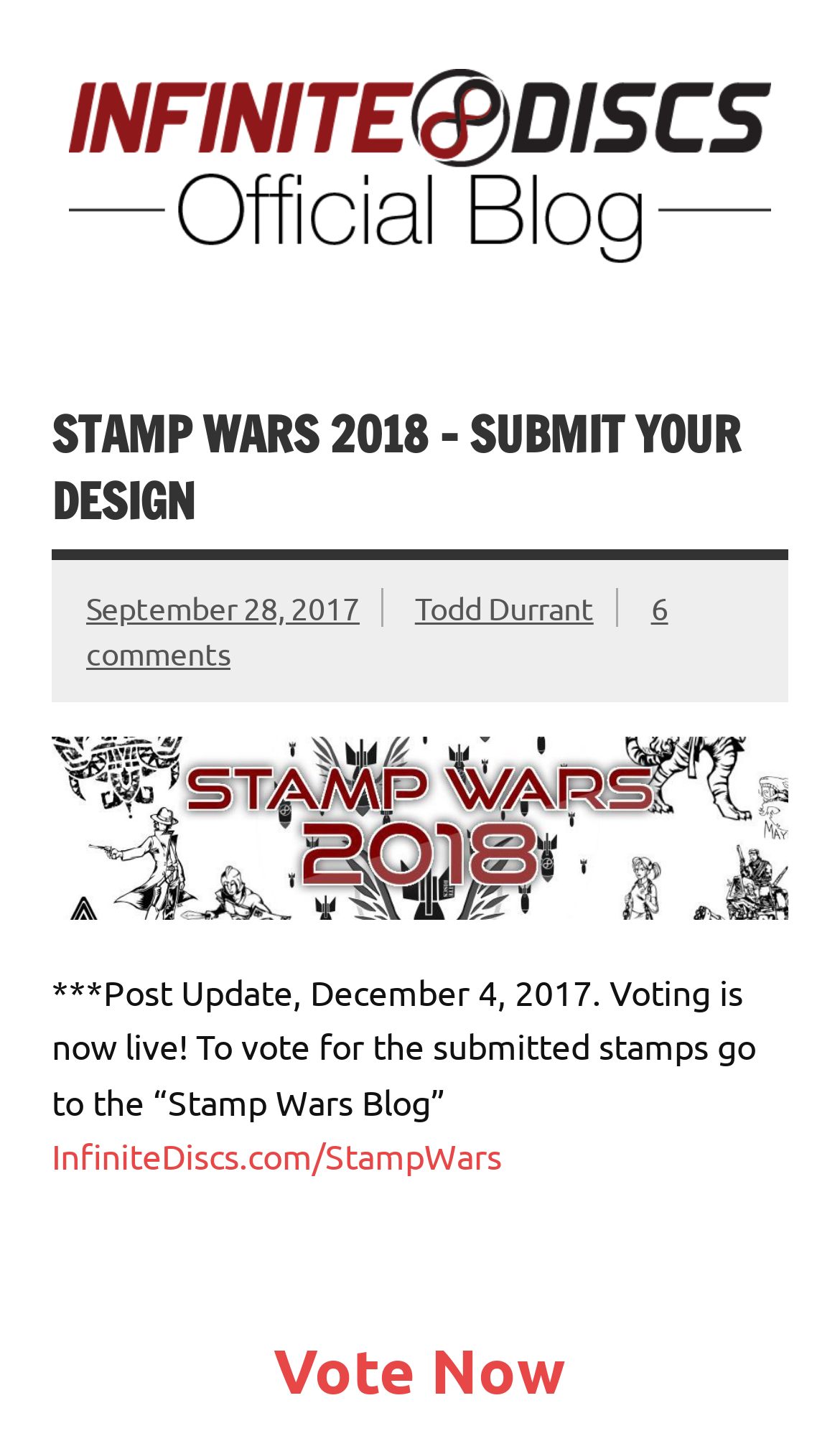What is the current status of voting?
Please provide an in-depth and detailed response to the question.

I found the answer by looking at the static text element with the text '***Post Update, December 4, 2017. Voting is now live!...' which indicates that voting is currently live.